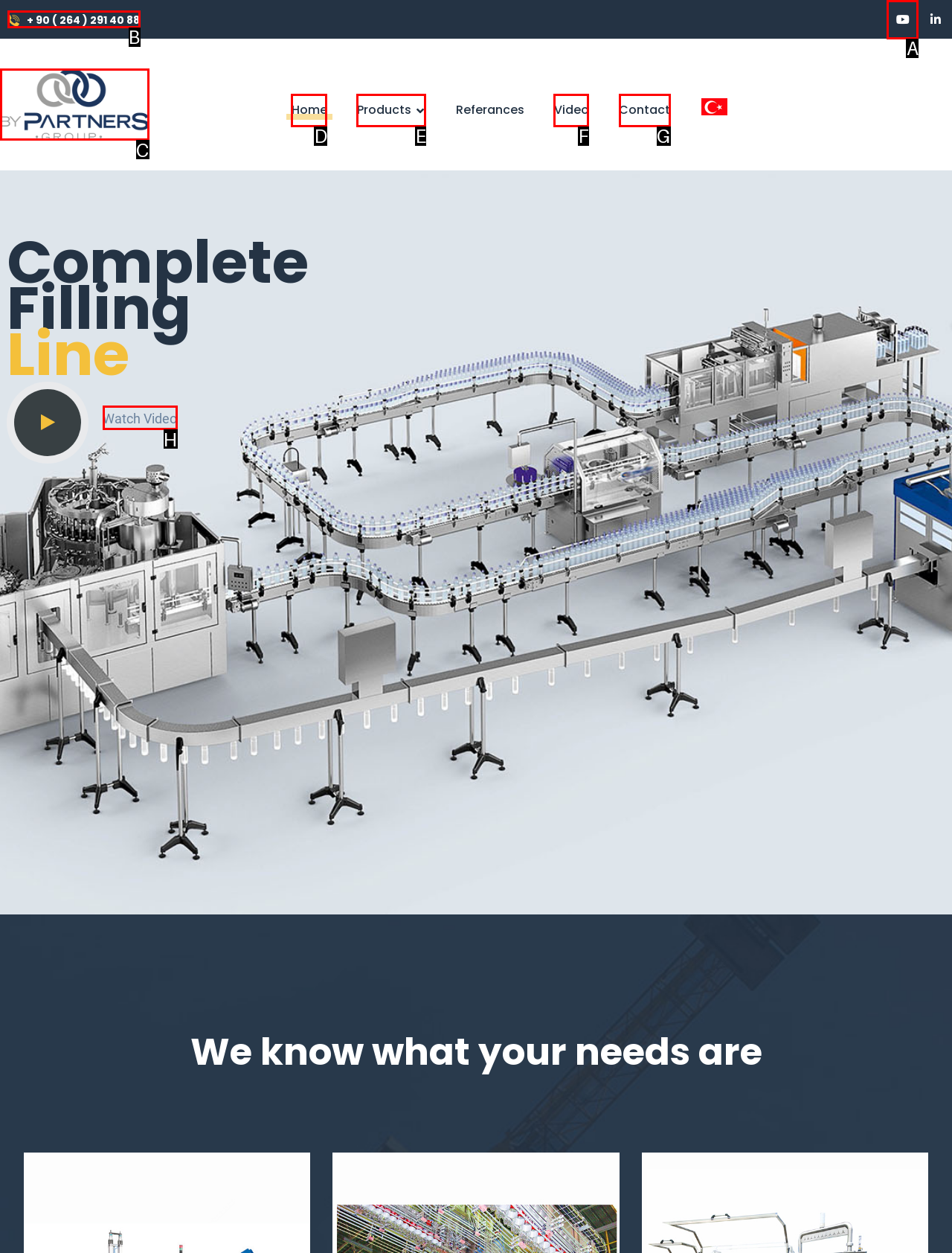Determine which HTML element to click on in order to complete the action: Contact us.
Reply with the letter of the selected option.

G